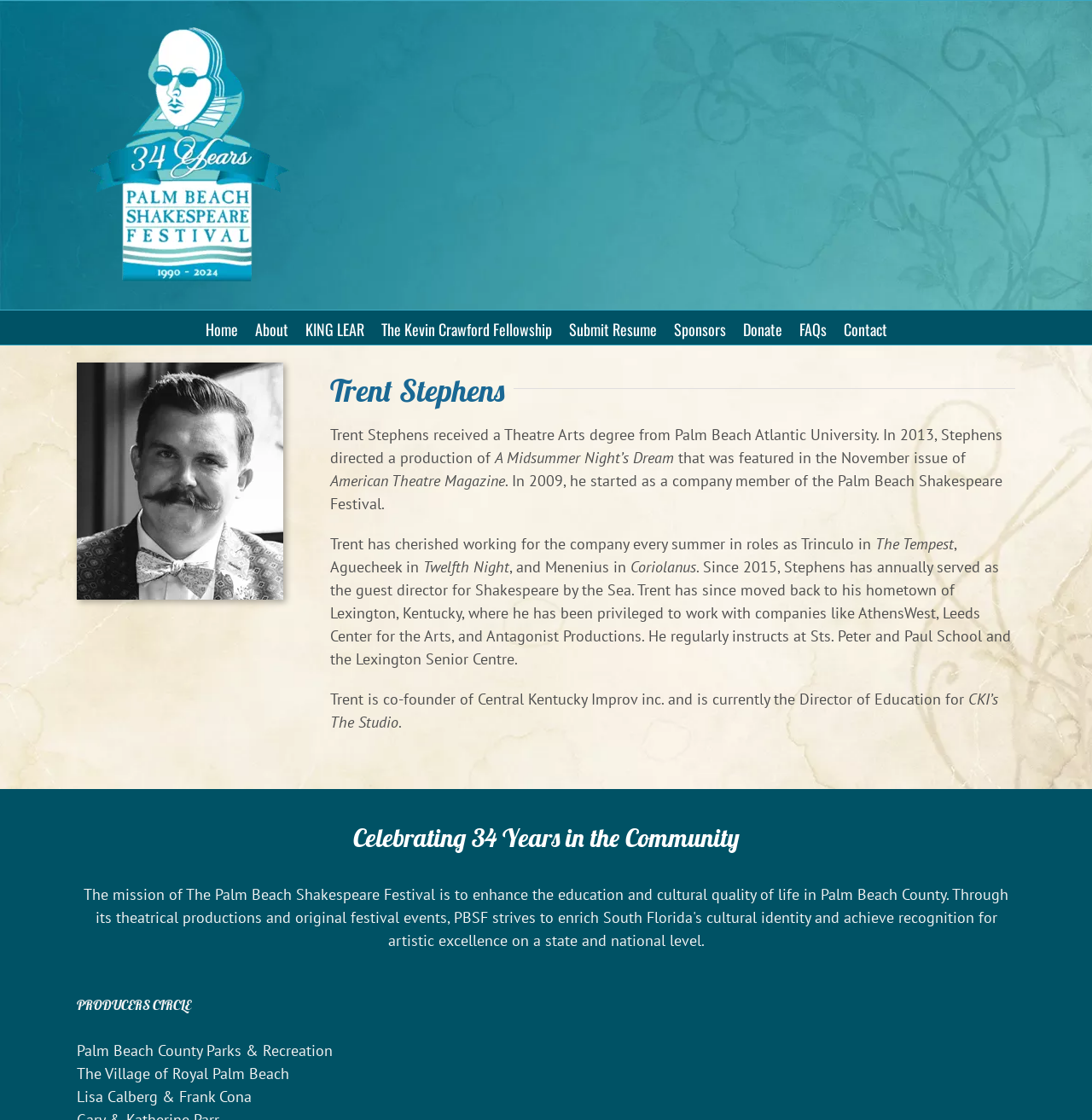Construct a comprehensive caption that outlines the webpage's structure and content.

The webpage is about Trent Stephens, a theatre artist, and his background. At the top left corner, there is a logo of the Palm Beach Shakespeare Festival, accompanied by a navigation menu with links to various pages, including Home, About, KING LEAR, and more.

Below the navigation menu, there is a main section that takes up most of the page. It features a large image on the left side, followed by a heading that reads "Trent Stephens". Below the heading, there is a block of text that describes Trent's background, including his education and experience in theatre. The text is divided into several paragraphs, with headings and subheadings that break up the content.

The text describes Trent's experience directing a production of A Midsummer Night's Dream, his work with the Palm Beach Shakespeare Festival, and his roles in various plays, including The Tempest, Twelfth Night, and Coriolanus. It also mentions his work as a guest director for Shakespeare by the Sea and his involvement with other theatre companies.

Further down the page, there are three headings: "Celebrating 34 Years in the Community", "PRODUCERS CIRCLE", and a list of sponsors, including Palm Beach County Parks & Recreation, The Village of Royal Palm Beach, and Lisa Calberg & Frank Cona.

At the very bottom of the page, there is a link to go back to the top of the page, represented by an upward arrow icon.